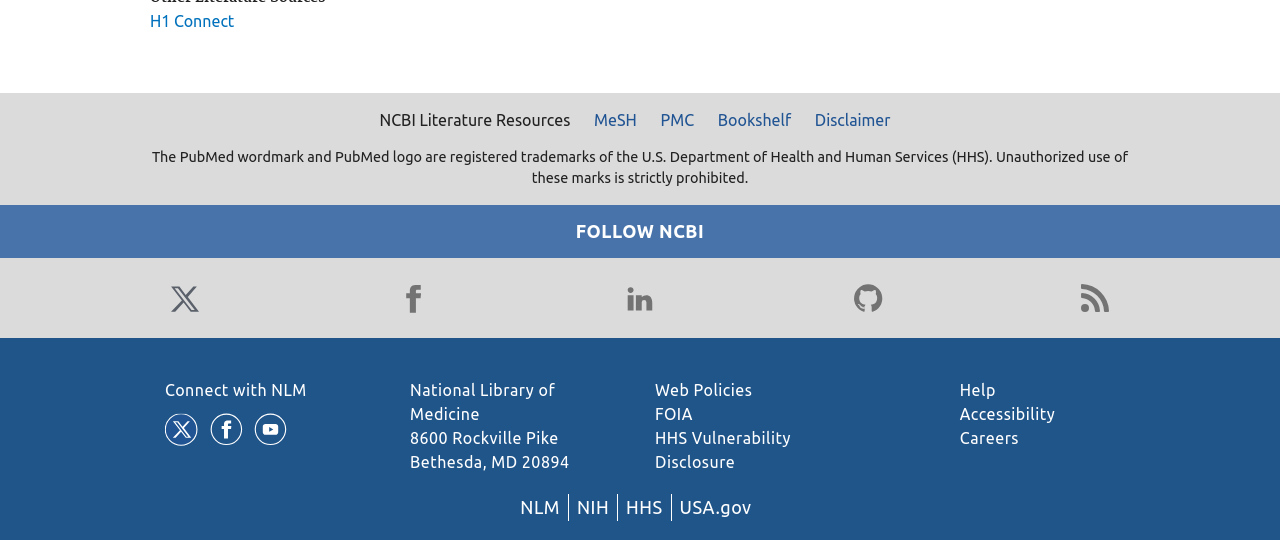Determine the bounding box coordinates of the clickable region to follow the instruction: "View Web Policies".

[0.512, 0.705, 0.588, 0.738]